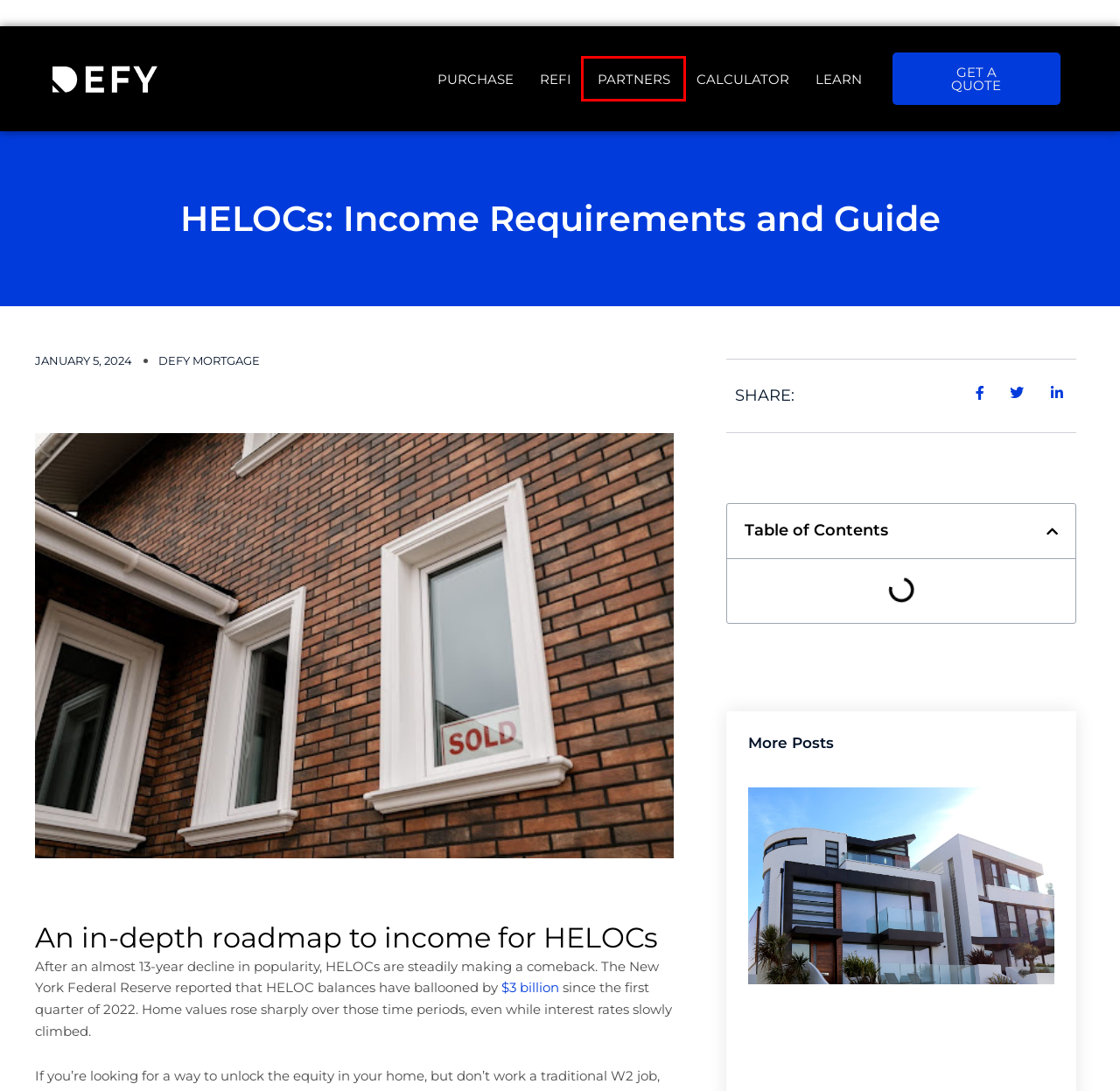You have a screenshot showing a webpage with a red bounding box highlighting an element. Choose the webpage description that best fits the new webpage after clicking the highlighted element. The descriptions are:
A. Purchase - Defy Mortgage
B. Bank Statement Loans: The Complete Guide (2024)
C. Schedule Appointment - Defy Mortgage
D. Financial Advisors - Defy Mortgage
E. The Digital Deed - Defy Mortgage
F. Defy Mortgage - Your Non-QM Mortgage Specialist
G. Our Program For Realtor Partners - Defy Mortgage
H. Refinance - Defy Mortgage

G